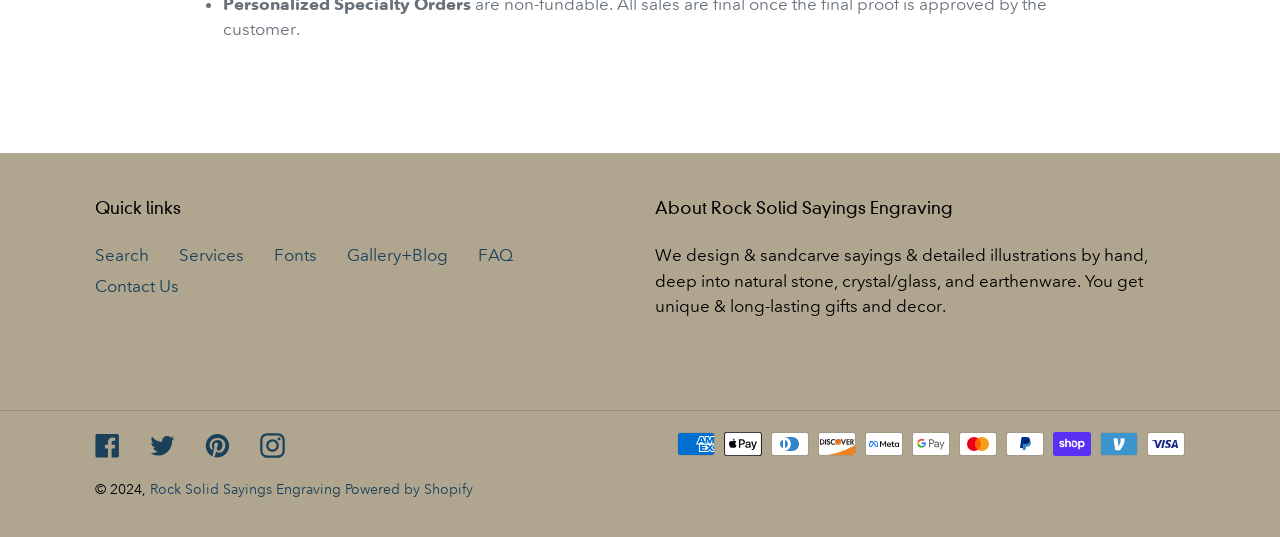Can you find the bounding box coordinates for the element that needs to be clicked to execute this instruction: "Learn about the services"? The coordinates should be given as four float numbers between 0 and 1, i.e., [left, top, right, bottom].

[0.14, 0.457, 0.191, 0.494]